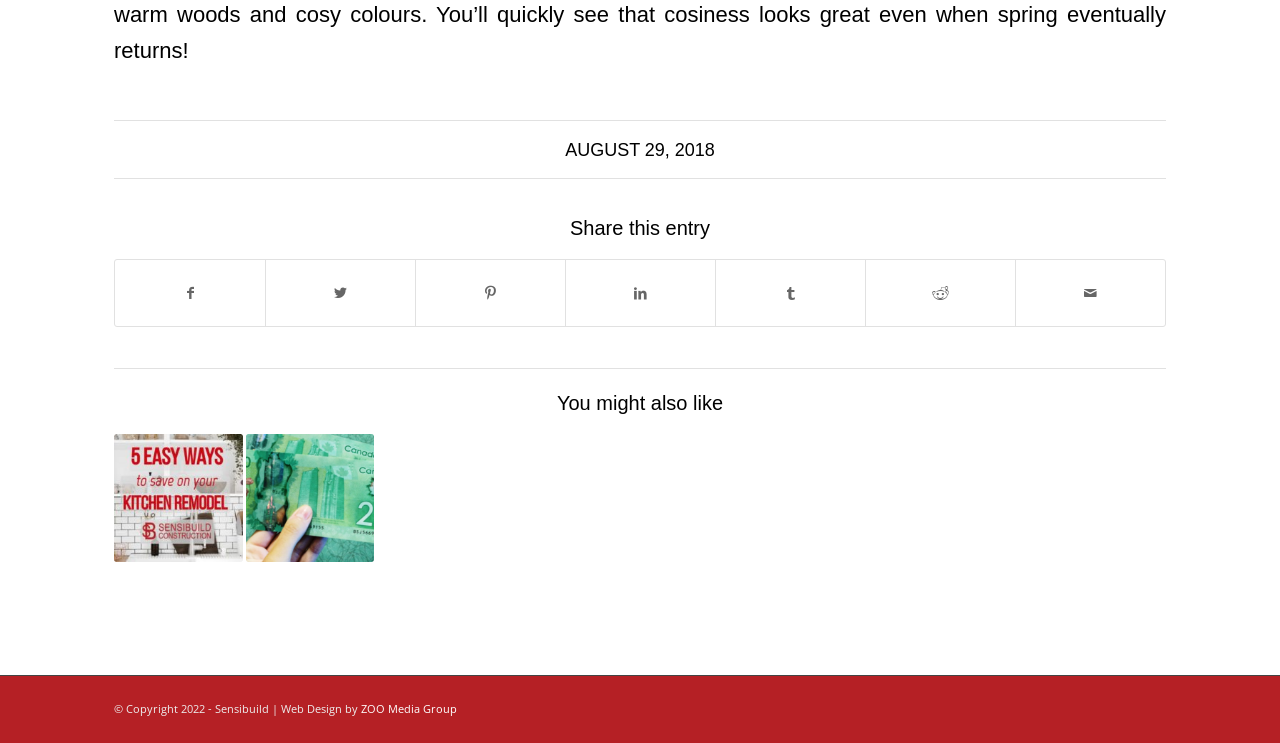Identify the bounding box coordinates of the clickable region necessary to fulfill the following instruction: "Read 'Can I Claim House Repairs On My Taxes?'". The bounding box coordinates should be four float numbers between 0 and 1, i.e., [left, top, right, bottom].

[0.192, 0.584, 0.292, 0.757]